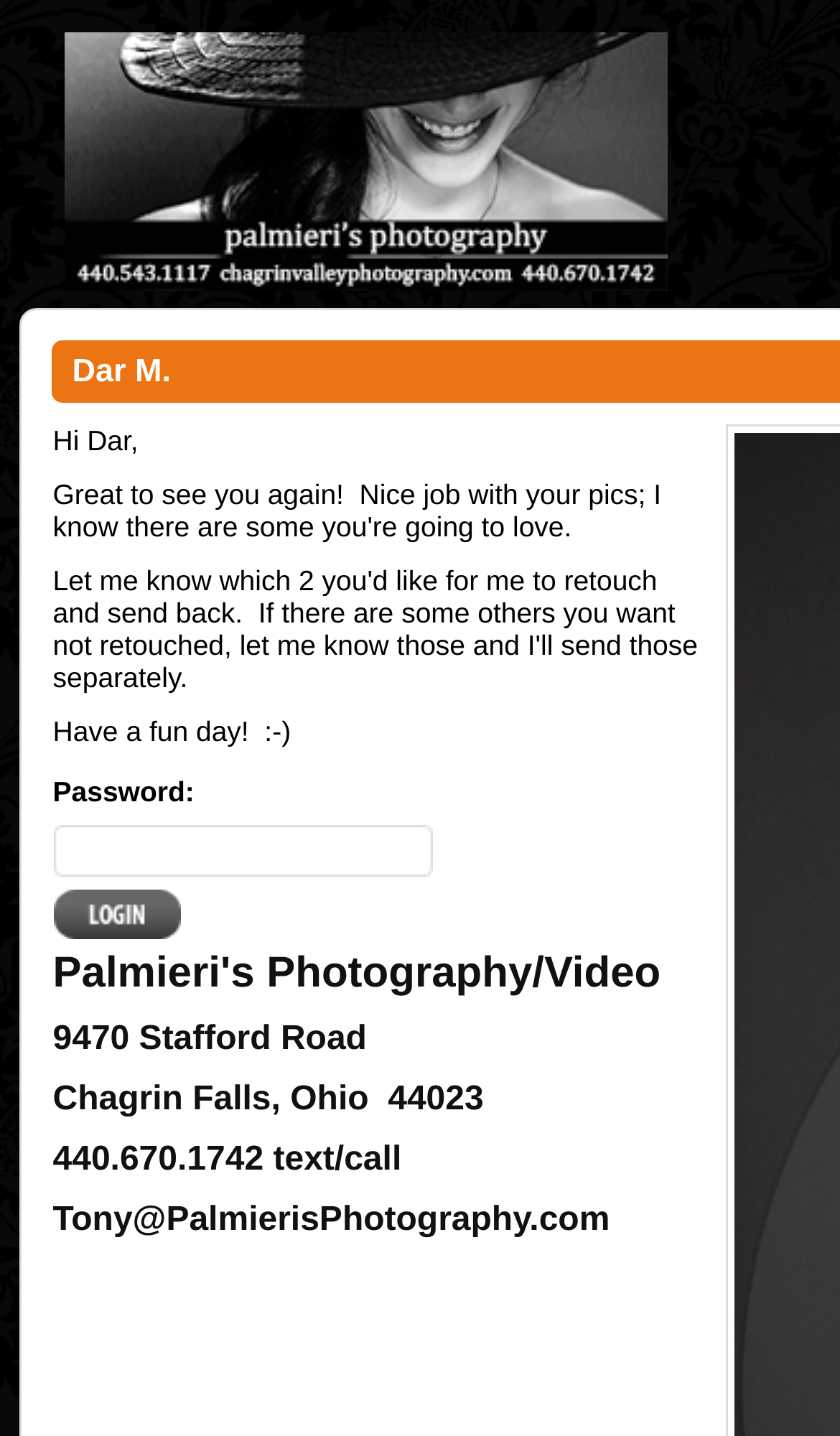What is the password input field for?
Based on the visual content, answer with a single word or a brief phrase.

Login